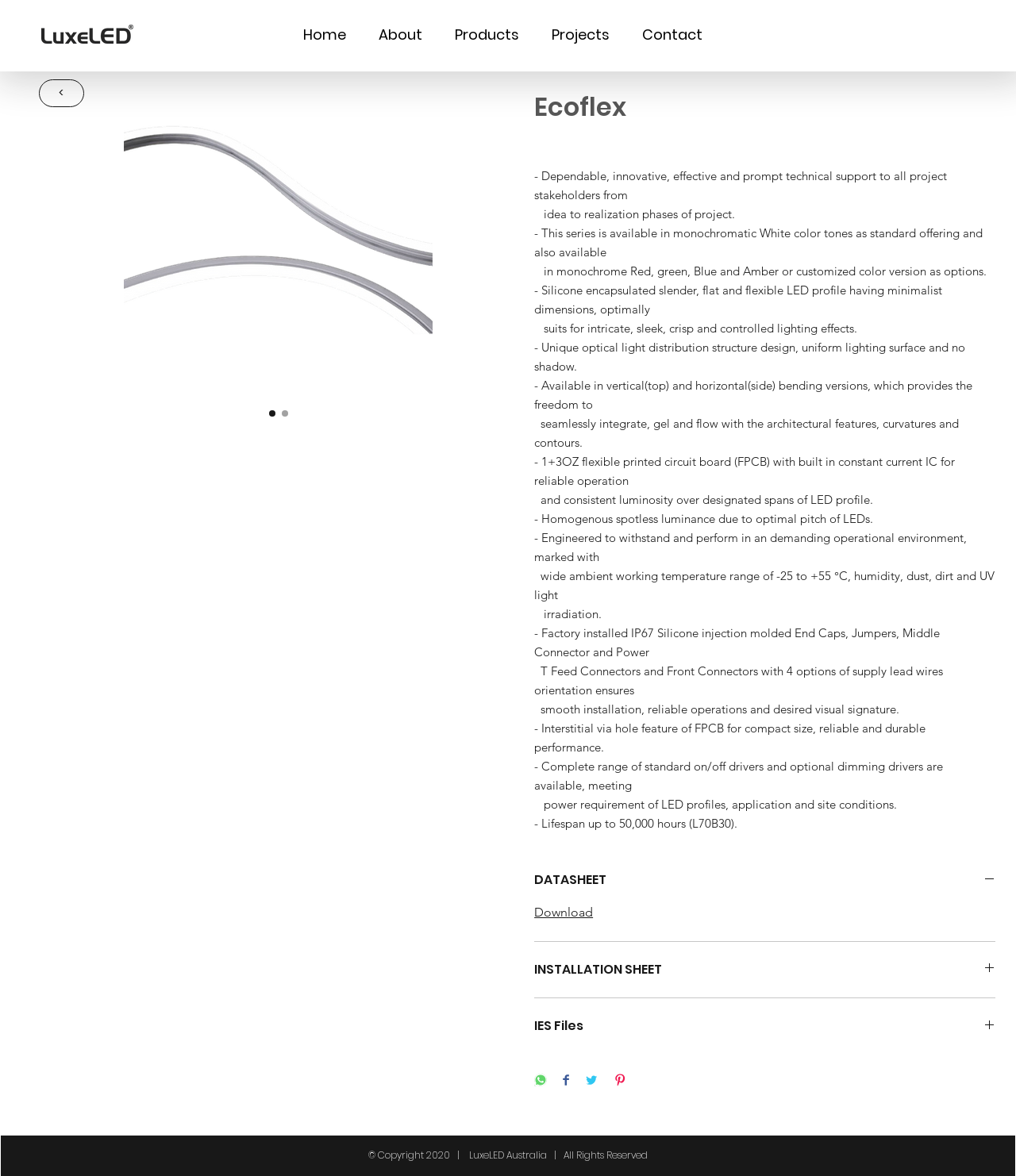Identify the bounding box coordinates of the area you need to click to perform the following instruction: "Click the Download link".

[0.526, 0.769, 0.584, 0.782]